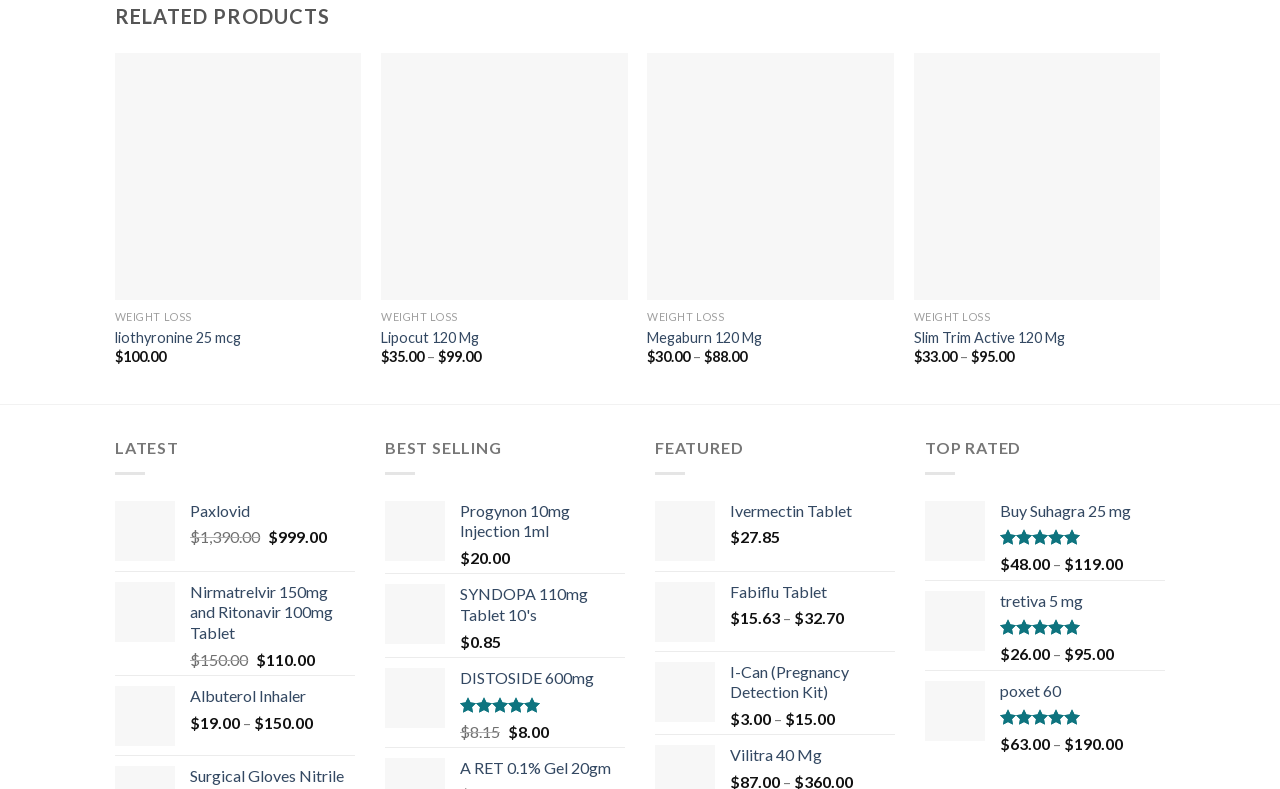Determine the bounding box coordinates of the region to click in order to accomplish the following instruction: "Click on the Wishlist button of Liothyronine 25 mcg". Provide the coordinates as four float numbers between 0 and 1, specifically [left, top, right, bottom].

[0.249, 0.08, 0.273, 0.12]